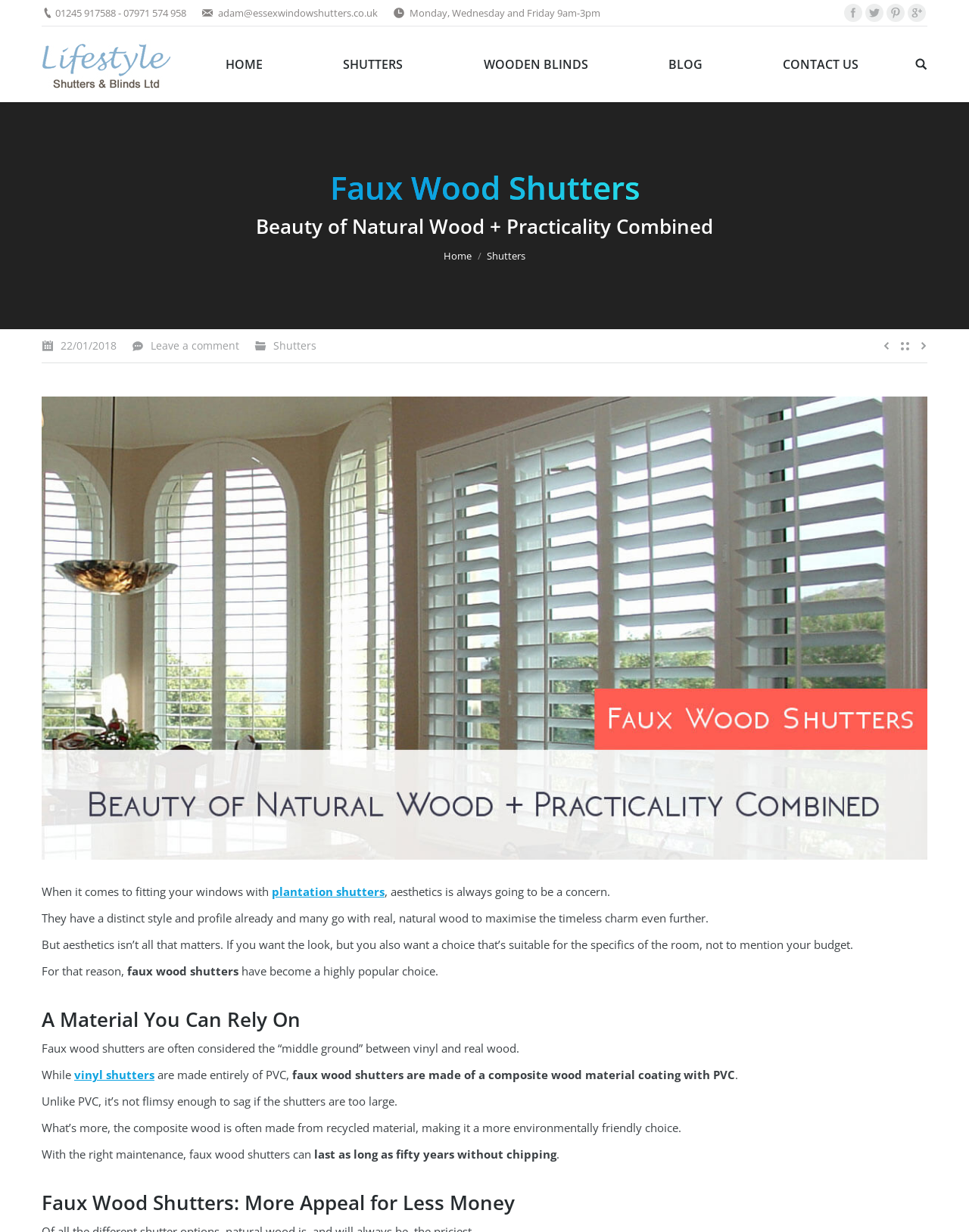Show the bounding box coordinates for the element that needs to be clicked to execute the following instruction: "Visit Facebook page". Provide the coordinates in the form of four float numbers between 0 and 1, i.e., [left, top, right, bottom].

[0.871, 0.003, 0.89, 0.018]